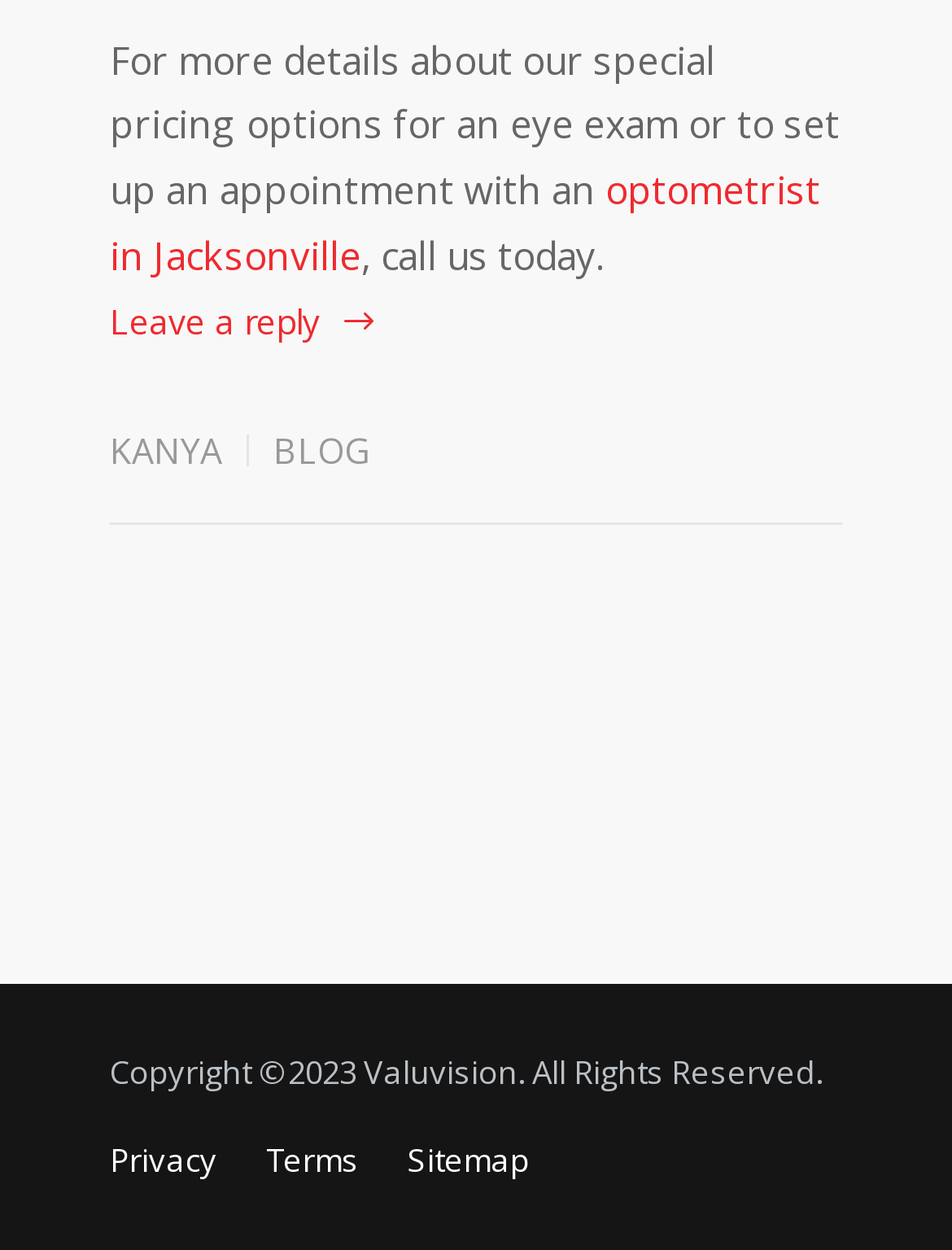Determine the bounding box coordinates of the UI element described below. Use the format (top-left x, top-left y, bottom-right x, bottom-right y) with floating point numbers between 0 and 1: Blog

[0.287, 0.343, 0.387, 0.38]